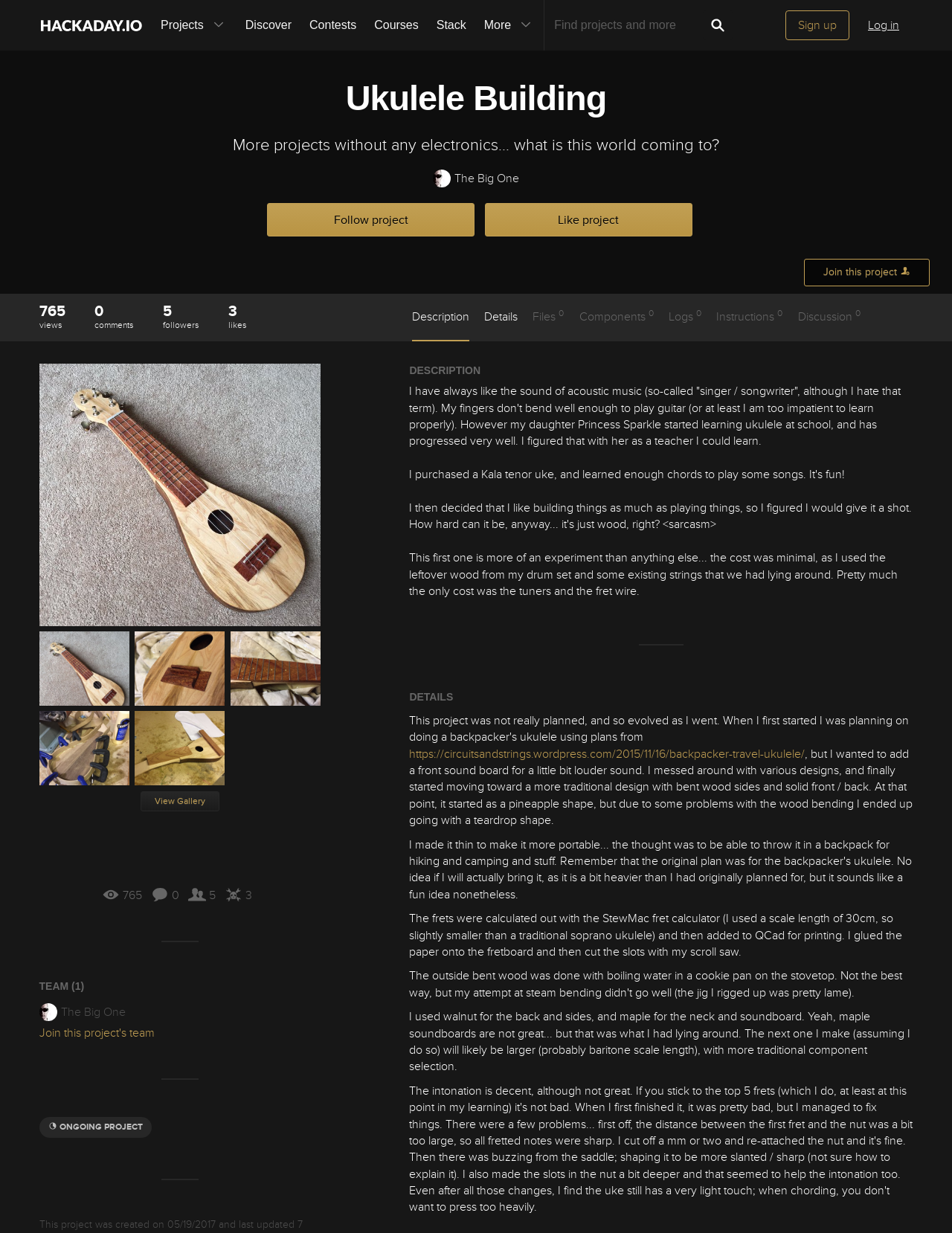What is the shape of the ukulele?
Please provide a comprehensive answer based on the contents of the image.

I determined the shape of the ukulele by reading the description section which mentions that the ukulele started as a pineapple shape but ended up as a teardrop shape due to problems with the wood bending.